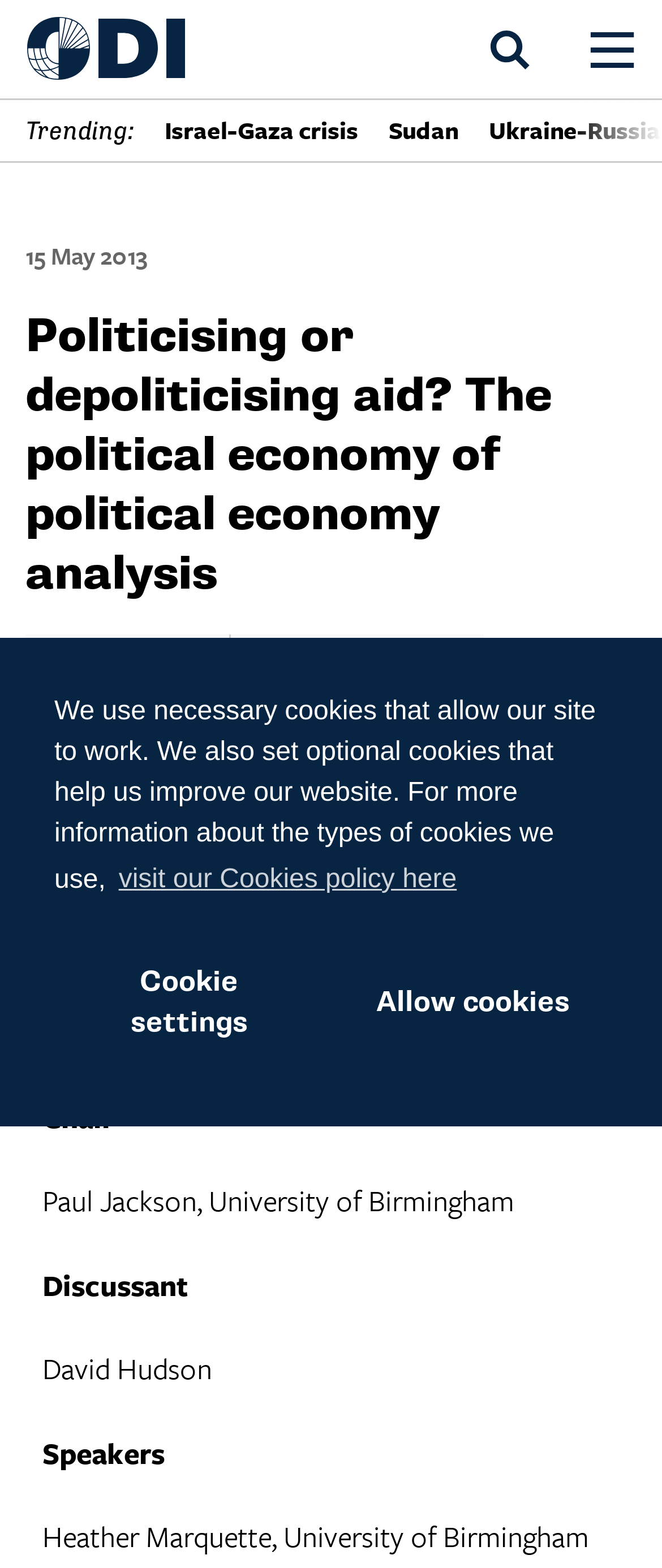Please specify the bounding box coordinates of the region to click in order to perform the following instruction: "Click the ODI logo".

[0.038, 0.0, 0.282, 0.063]